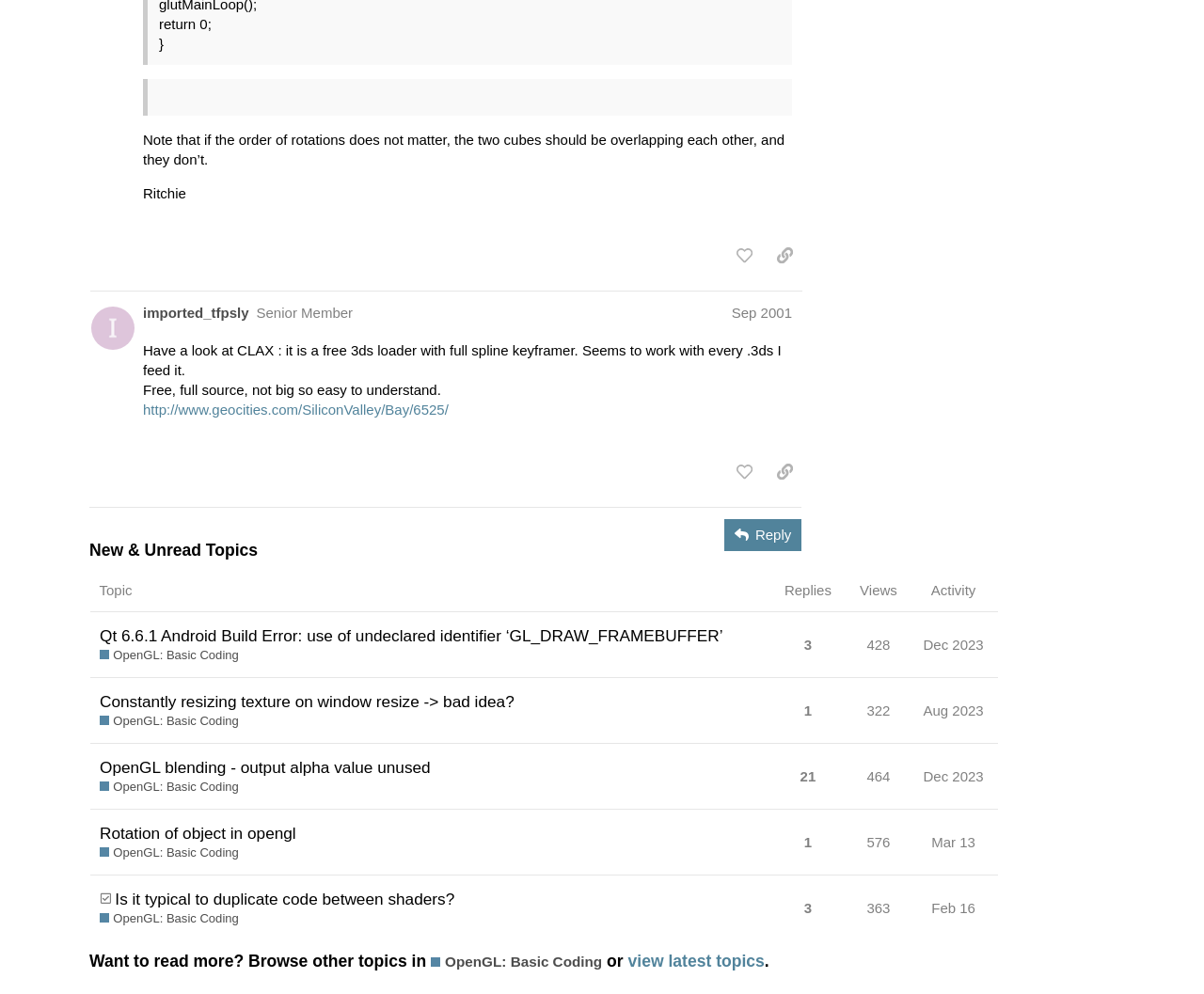Find and indicate the bounding box coordinates of the region you should select to follow the given instruction: "view the topic 'Qt 6.6.1 Android Build Error: use of undeclared identifier ‘GL_DRAW_FRAMEBUFFER’'".

[0.075, 0.627, 0.642, 0.681]